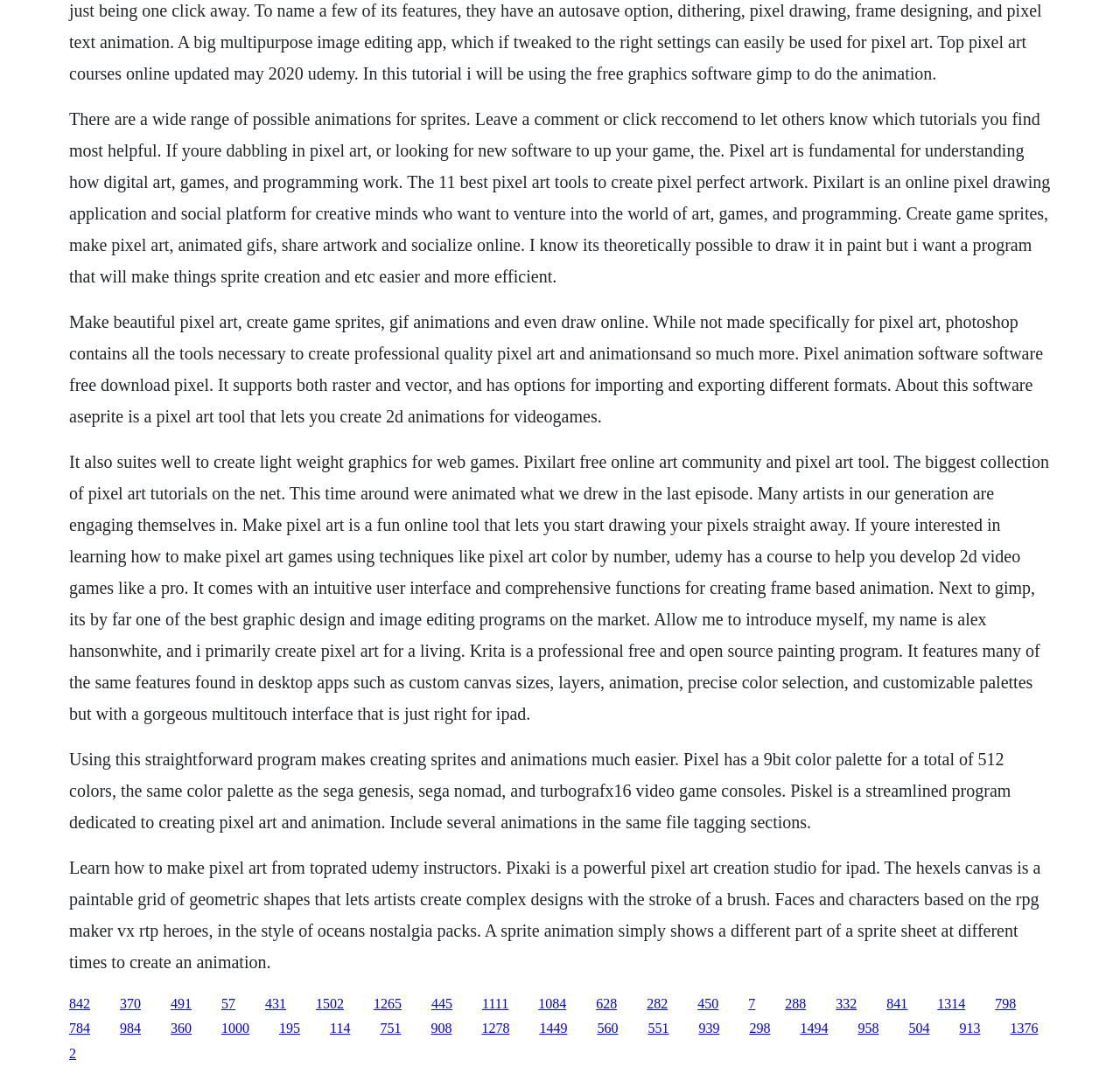Answer the question below with a single word or a brief phrase: 
What is the purpose of Krita?

Professional painting program